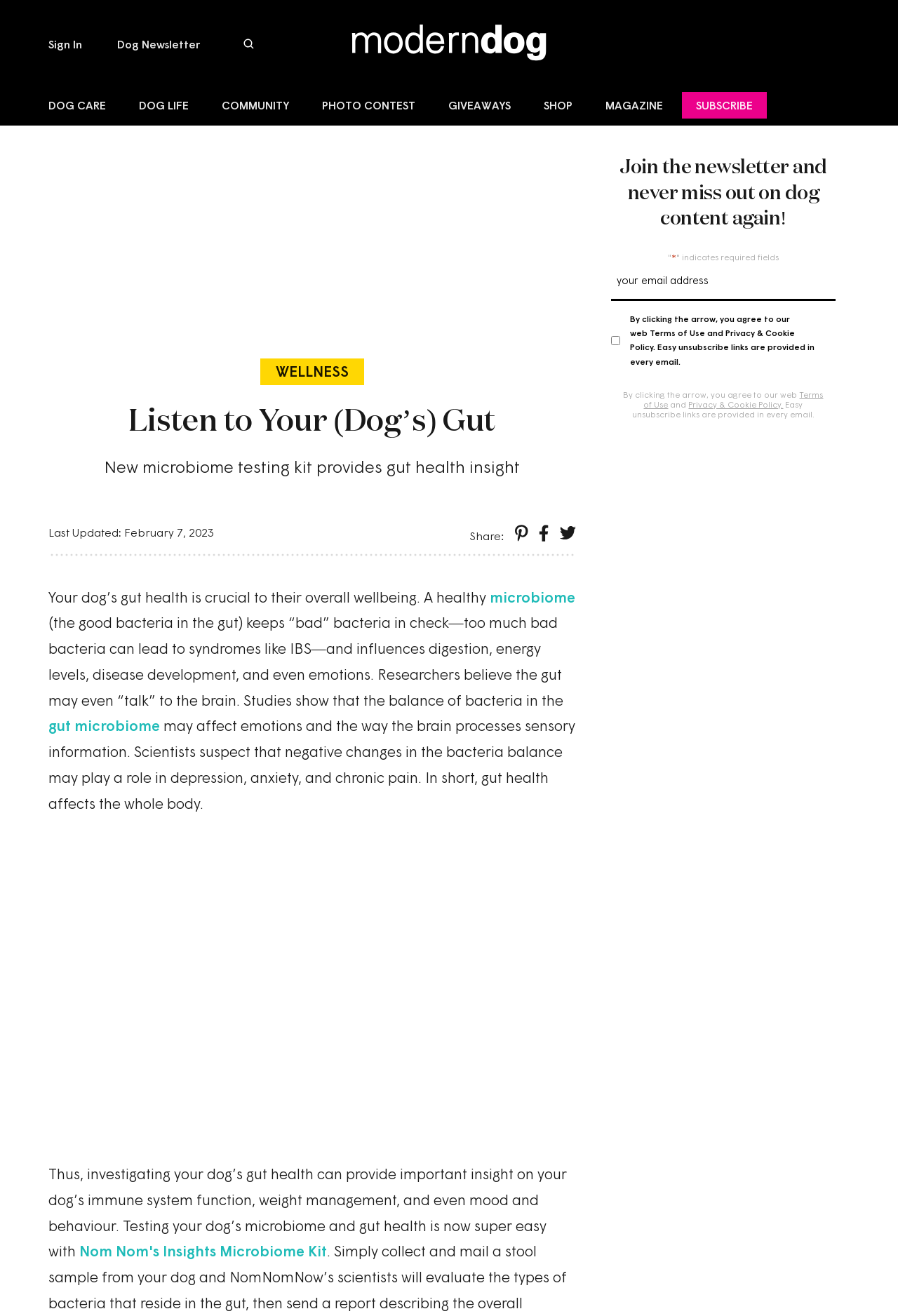Kindly determine the bounding box coordinates of the area that needs to be clicked to fulfill this instruction: "Subscribe to the magazine".

[0.76, 0.067, 0.946, 0.096]